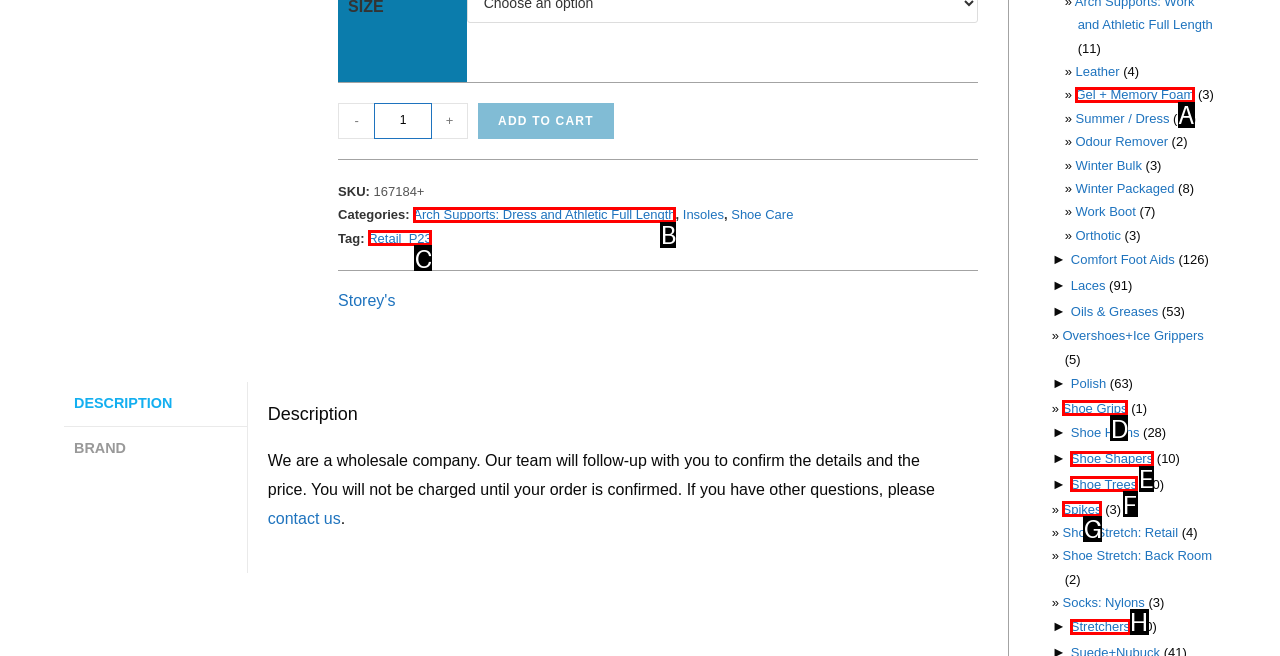Identify the letter of the UI element you should interact with to perform the task: Click the 'Arch Supports: Dress and Athletic Full Length' link
Reply with the appropriate letter of the option.

B